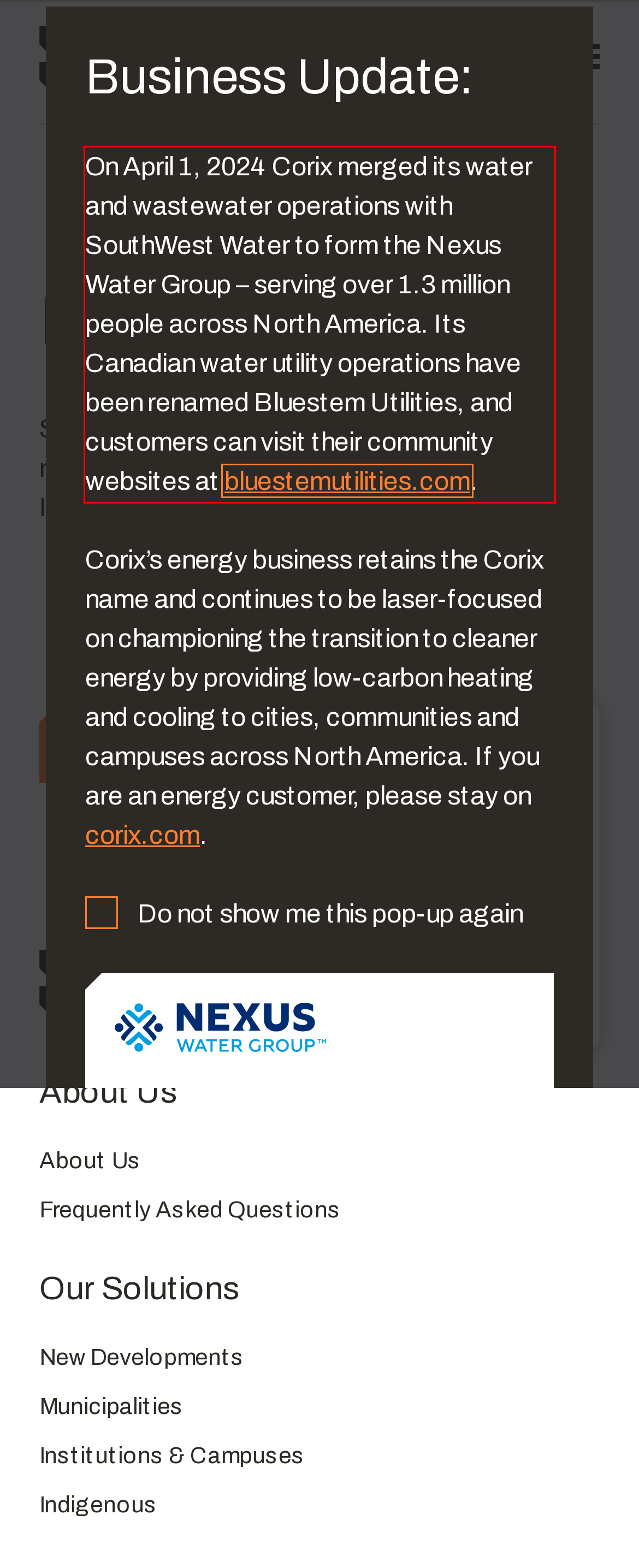Please look at the webpage screenshot and extract the text enclosed by the red bounding box.

On April 1, 2024 Corix merged its water and wastewater operations with SouthWest Water to form the Nexus Water Group – serving over 1.3 million people across North America. Its Canadian water utility operations have been renamed Bluestem Utilities, and customers can visit their community websites at bluestemutilities.com.